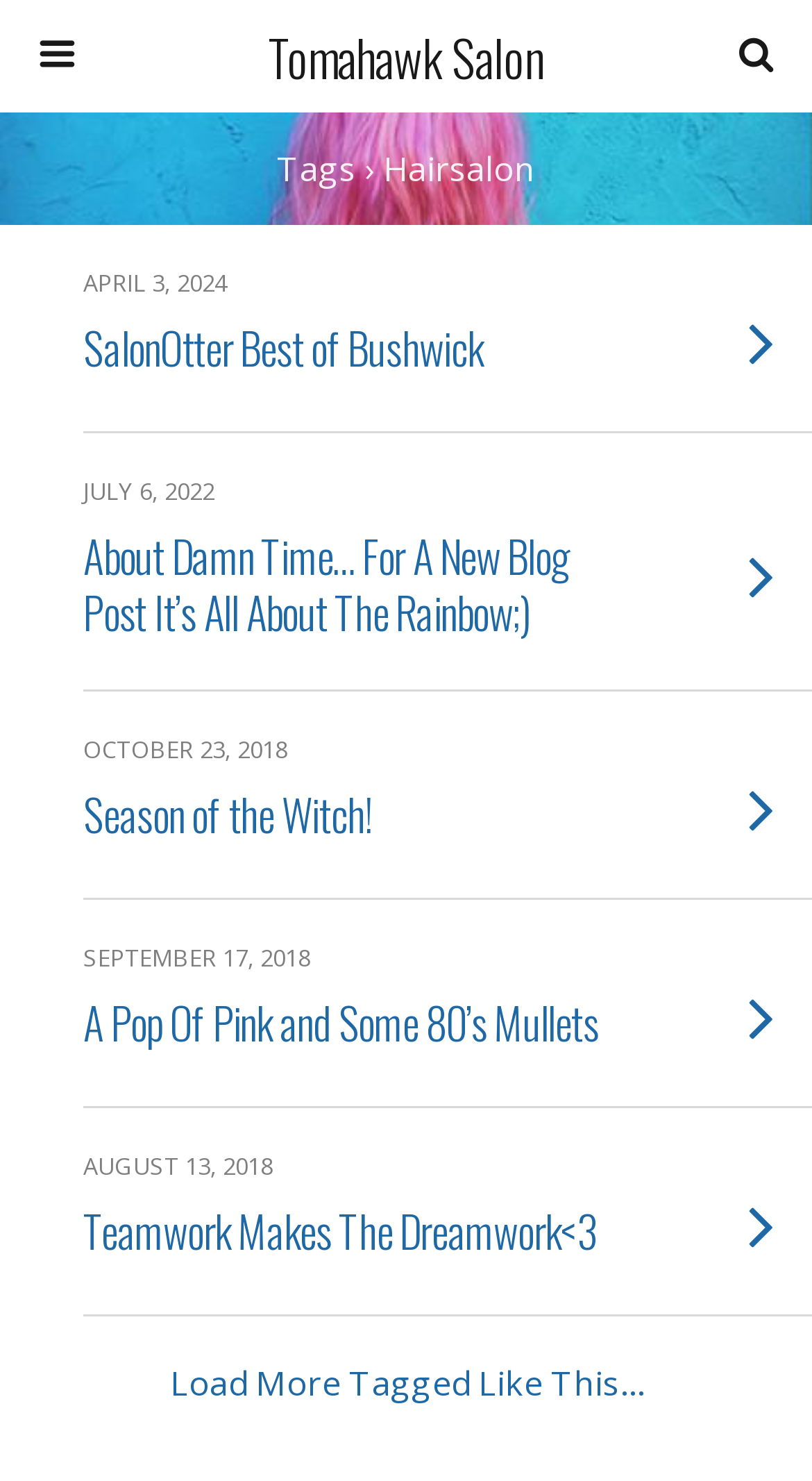Given the webpage screenshot and the description, determine the bounding box coordinates (top-left x, top-left y, bottom-right x, bottom-right y) that define the location of the UI element matching this description: Tomahawk Salon

[0.16, 0.0, 0.84, 0.076]